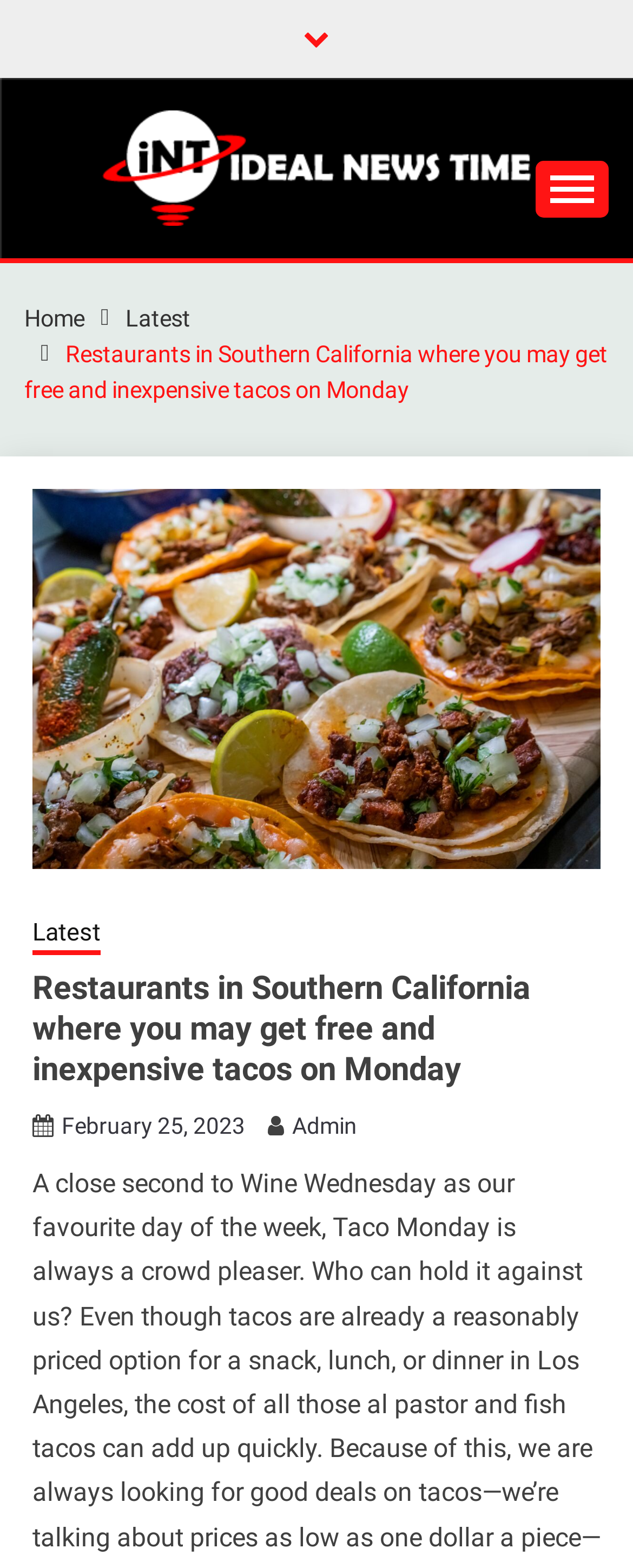Show the bounding box coordinates for the element that needs to be clicked to execute the following instruction: "View the 'Latest' news". Provide the coordinates in the form of four float numbers between 0 and 1, i.e., [left, top, right, bottom].

[0.198, 0.195, 0.301, 0.213]